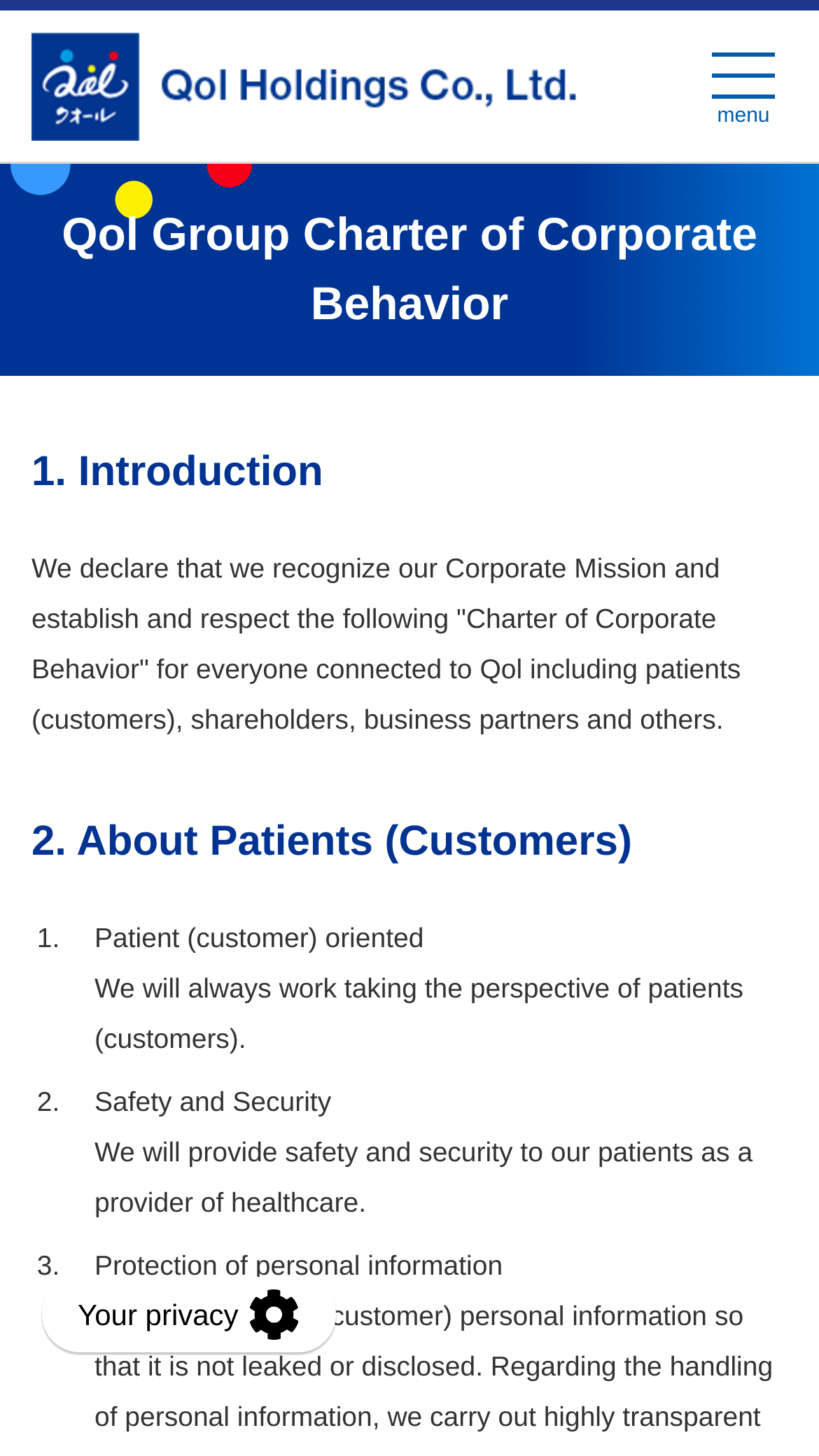What is one of the aspects of safety and security?
Analyze the image and provide a thorough answer to the question.

One of the aspects of safety and security mentioned in the charter is the protection of personal information, which is stated in the text 'Protection of personal information' under the heading 'Safety and Security'.